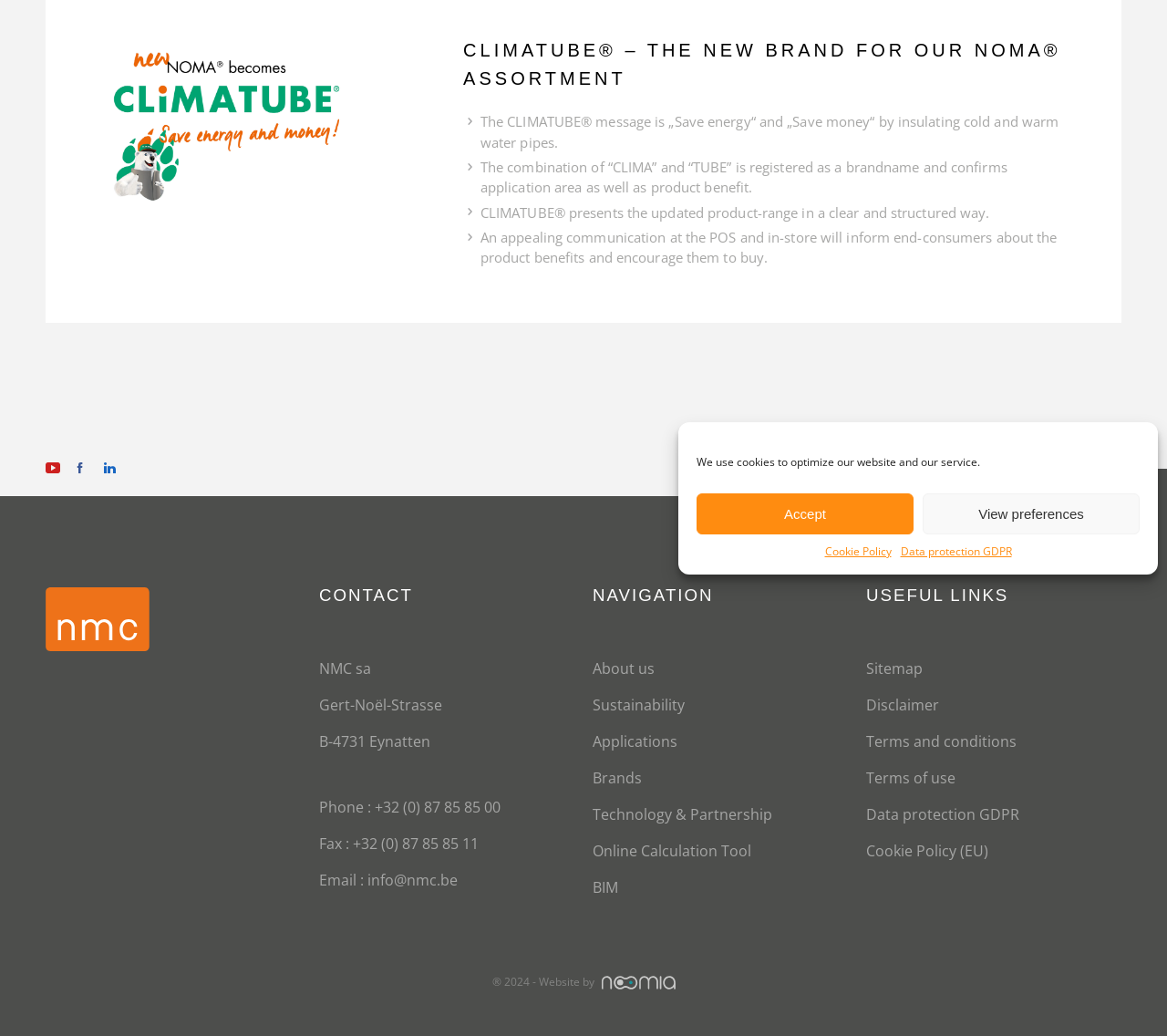Provide the bounding box coordinates of the HTML element this sentence describes: "Cookie Policy".

[0.707, 0.525, 0.764, 0.541]